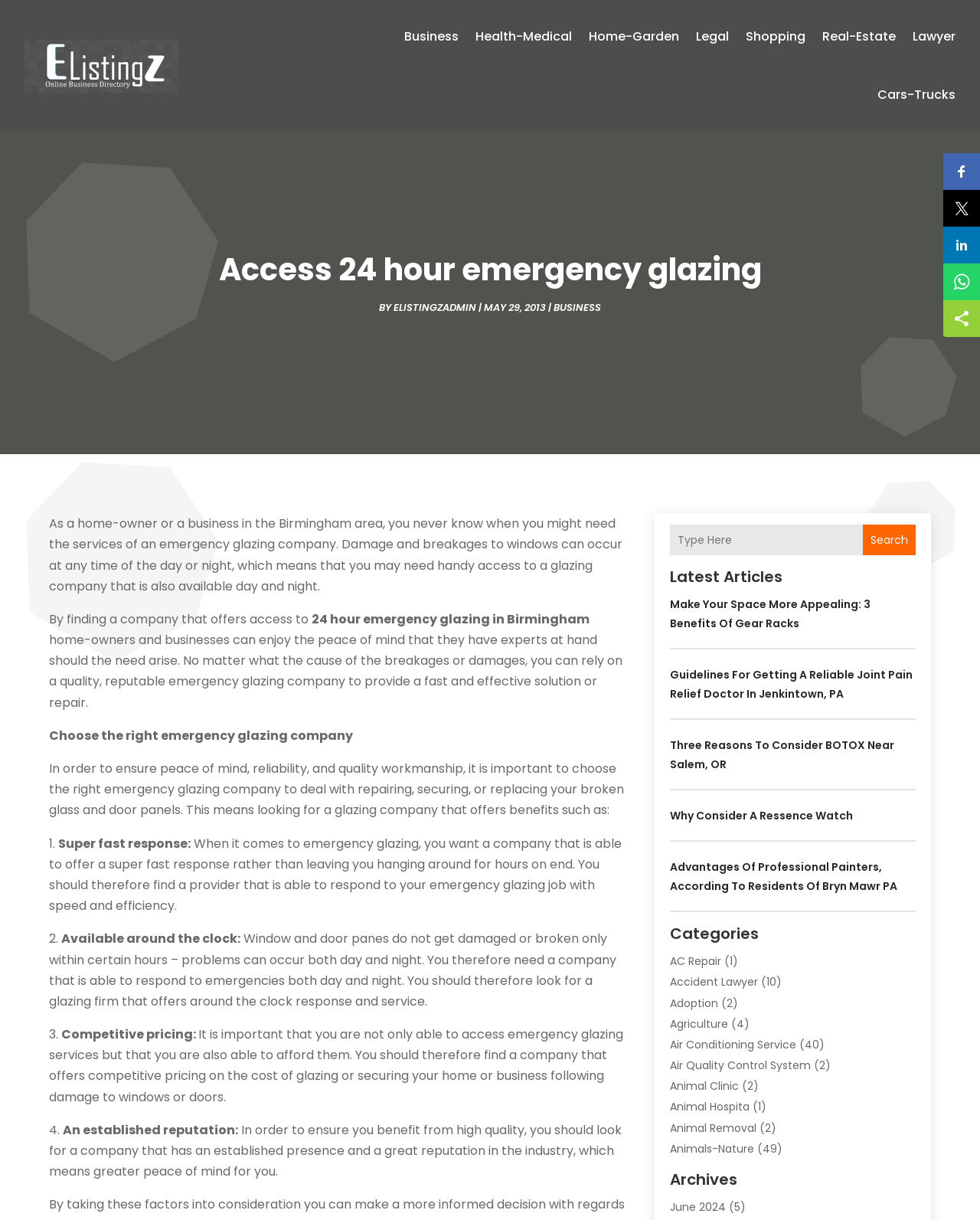What is the purpose of the search box on the webpage?
Give a one-word or short-phrase answer derived from the screenshot.

To search for articles